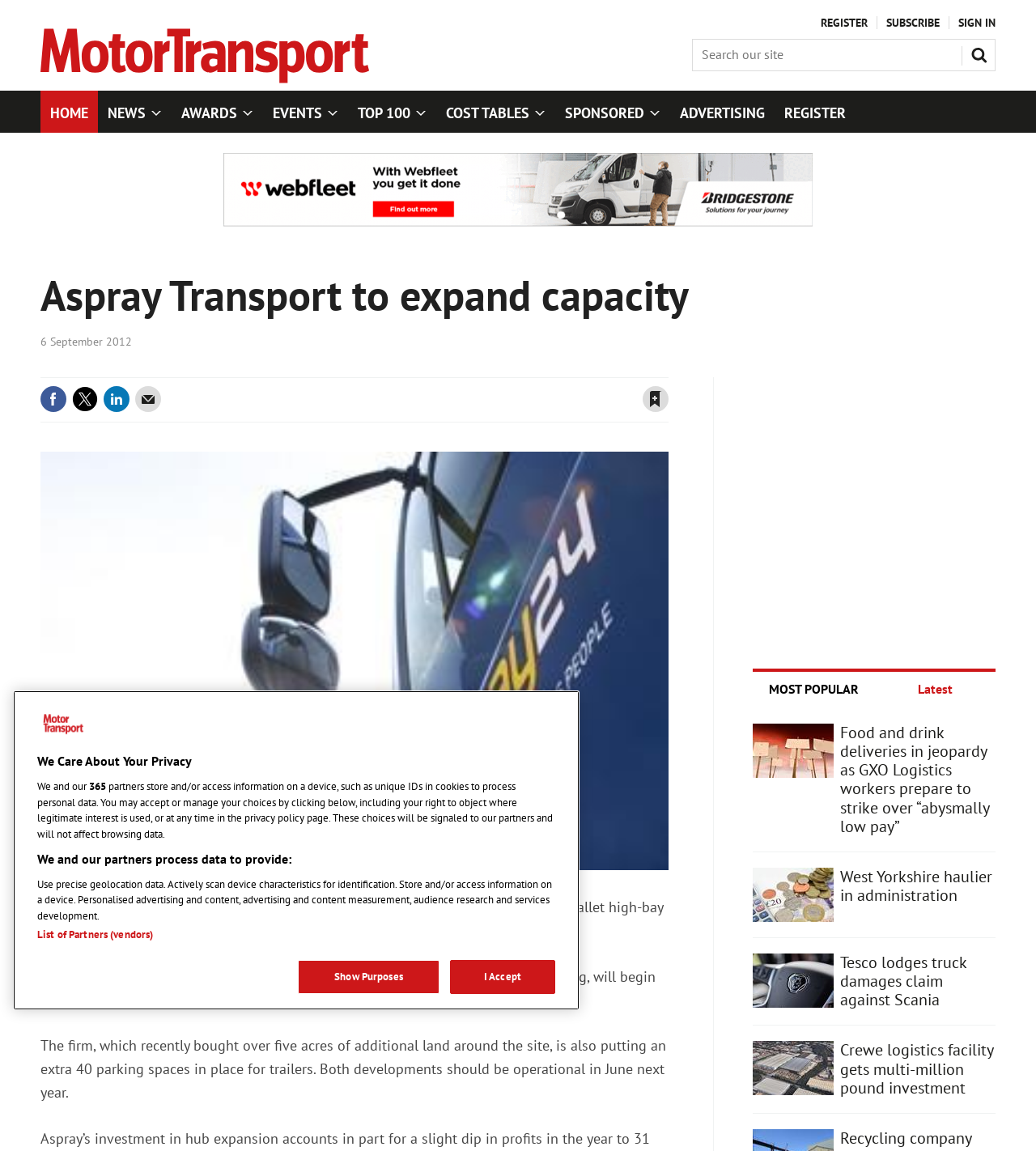What is the name of the express delivery firm?
Respond to the question with a single word or phrase according to the image.

Aspray Transport